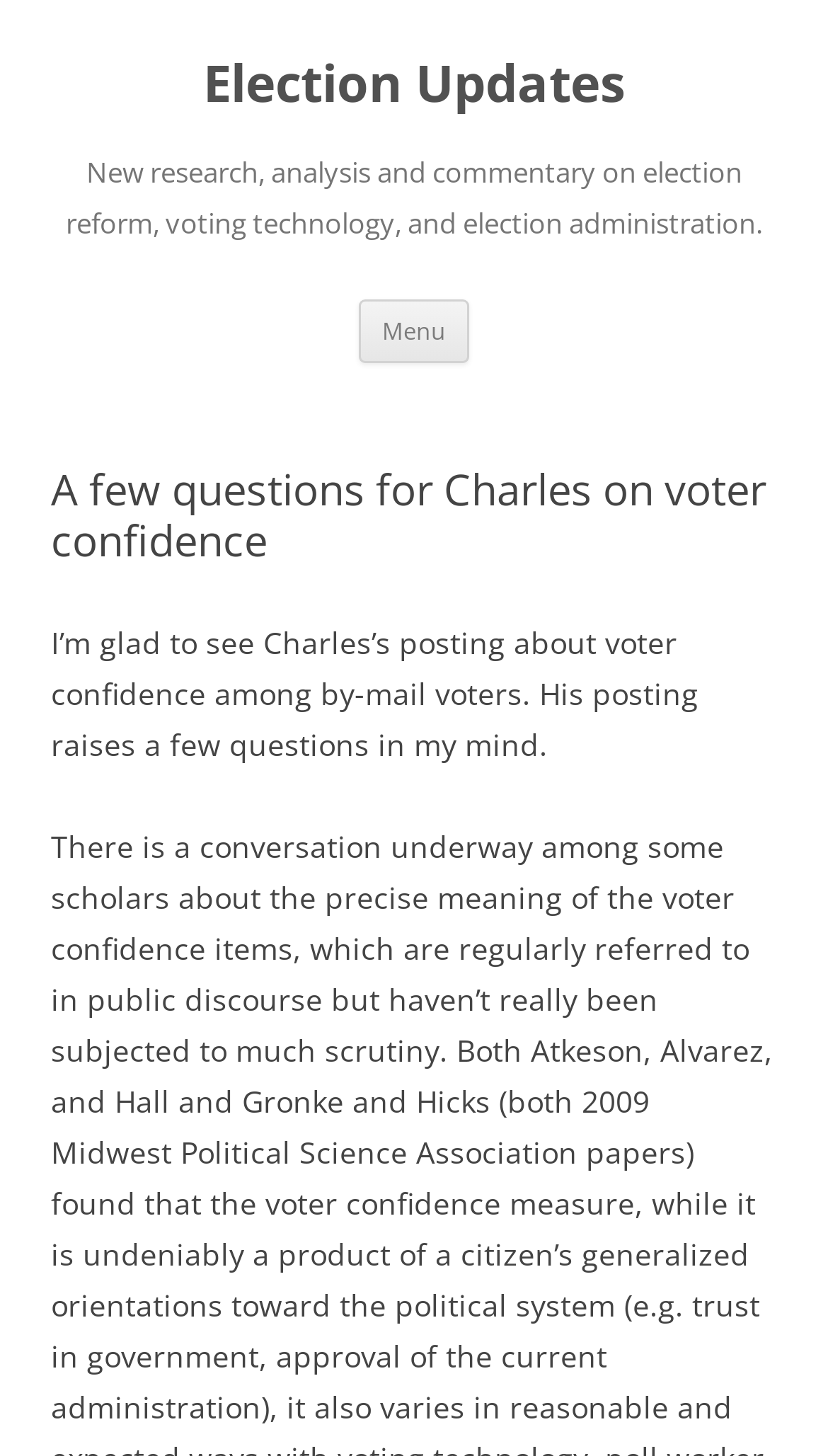Reply to the question below using a single word or brief phrase:
What is the main topic of this webpage?

Election Updates